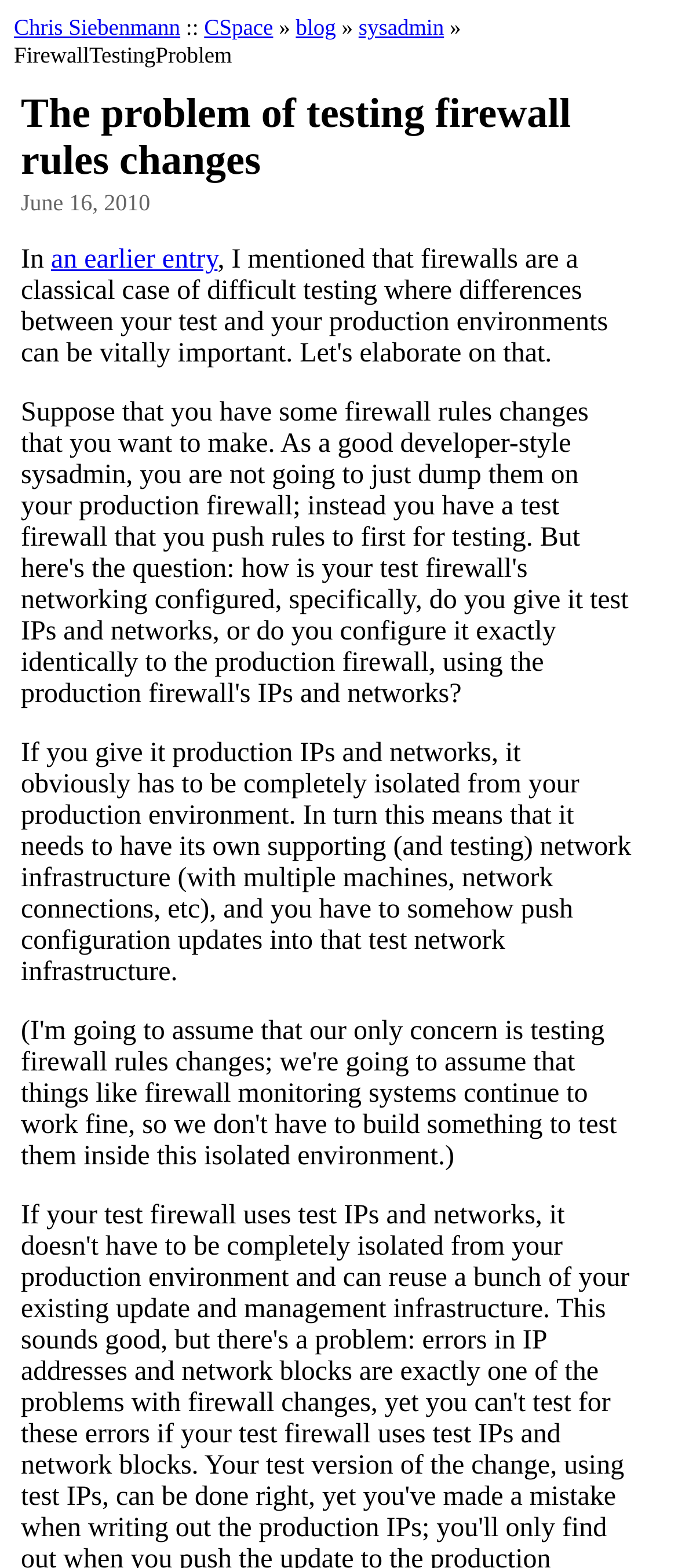Craft a detailed narrative of the webpage's structure and content.

The webpage is a blog post titled "FirewallTestingProblem" on Chris's Wiki. At the top, there are several links aligned horizontally, including "Chris Siebenmann", "CSpace", "blog", and "sysadmin", with arrow symbols (») separating them. Below these links, there is a heading that reads "The problem of testing firewall rules changes". 

To the right of the heading, there is a date "June 16, 2010". Below the date, there is a paragraph of text that starts with "In" and contains a link to "an earlier entry". The main content of the blog post is a long paragraph that discusses the challenges of testing firewall rules changes, mentioning the need for a separate testing network infrastructure with multiple machines and network connections. This paragraph takes up most of the page's content area.